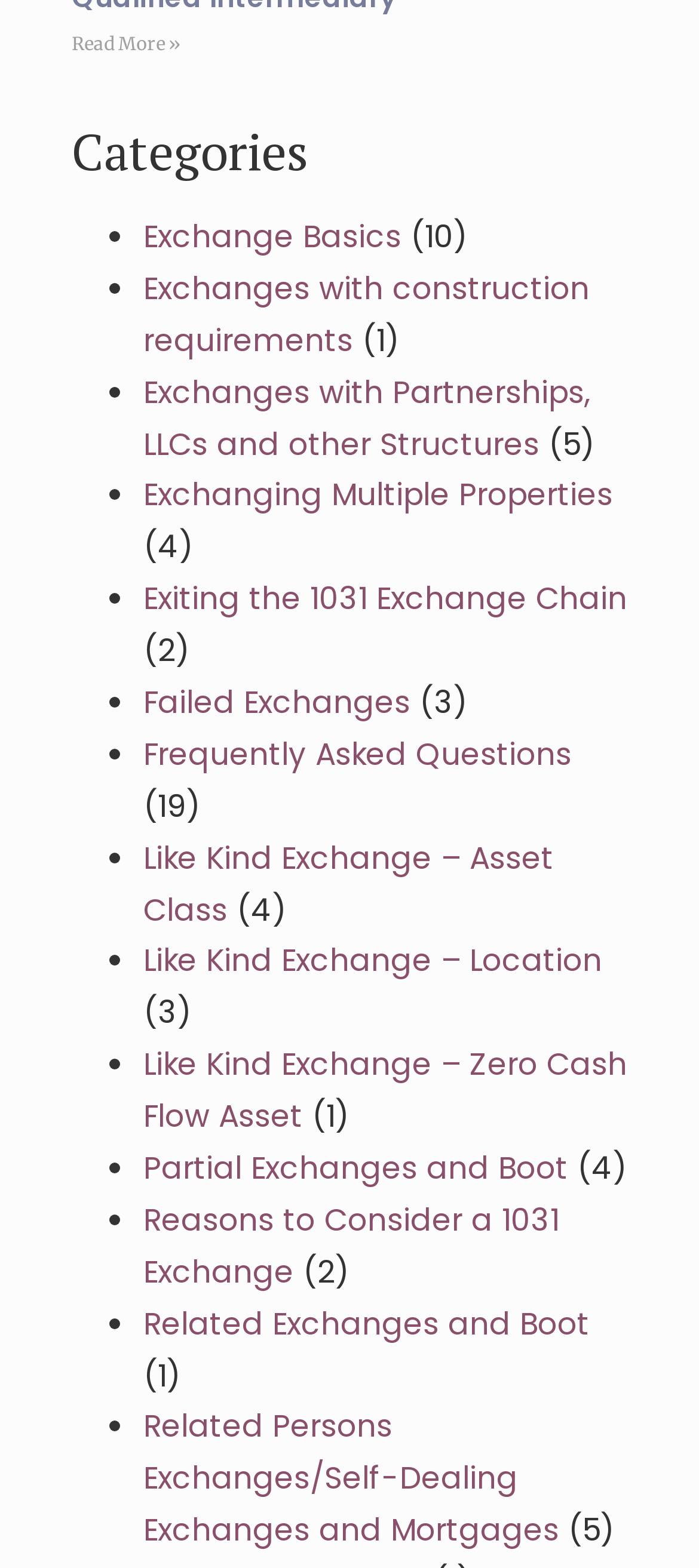Given the element description Failed Exchanges, identify the bounding box coordinates for the UI element on the webpage screenshot. The format should be (top-left x, top-left y, bottom-right x, bottom-right y), with values between 0 and 1.

[0.205, 0.434, 0.587, 0.461]